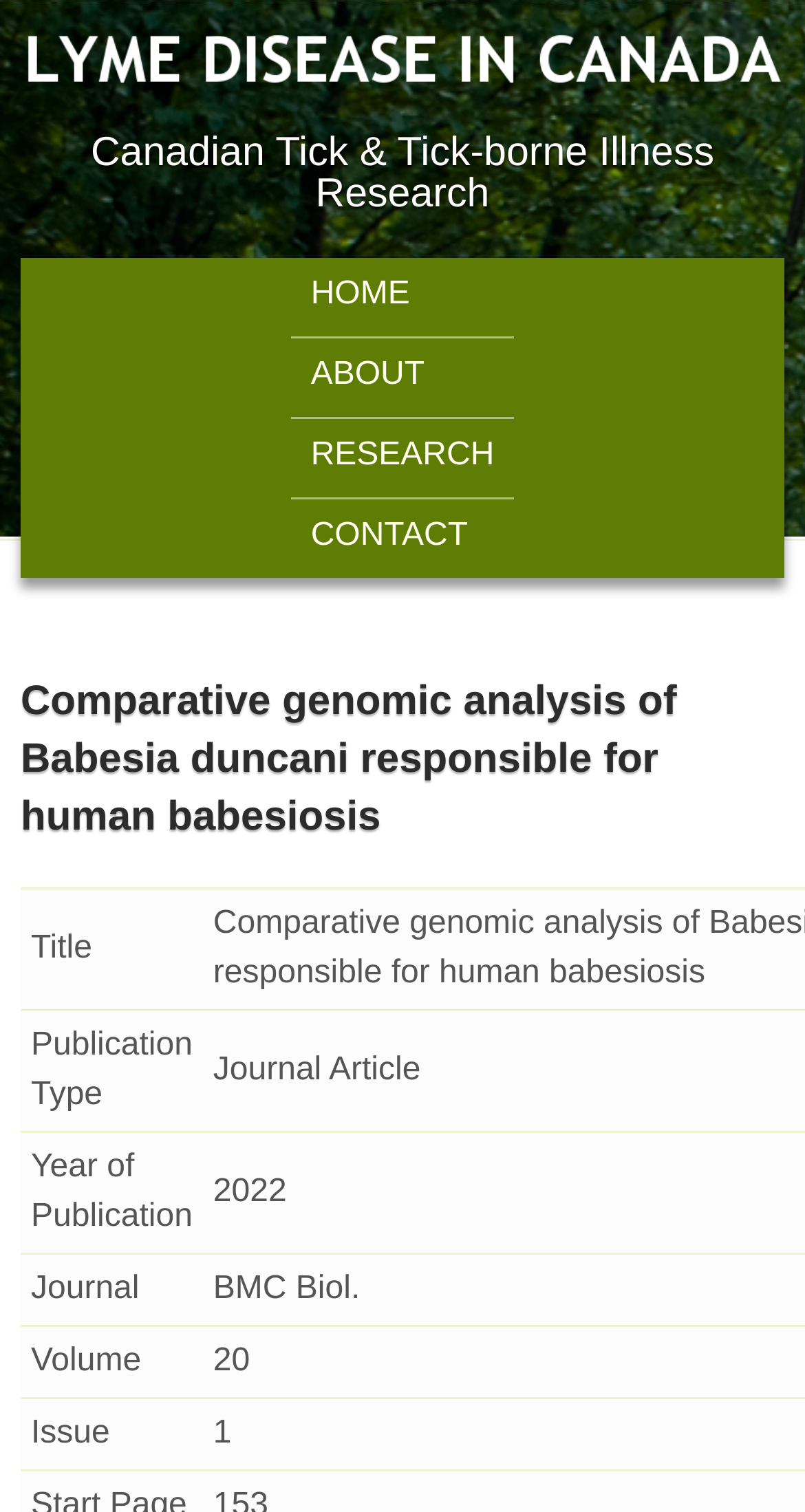Show the bounding box coordinates for the HTML element as described: "alt="LYME DISEASE IN CANADA"".

[0.026, 0.045, 0.974, 0.069]